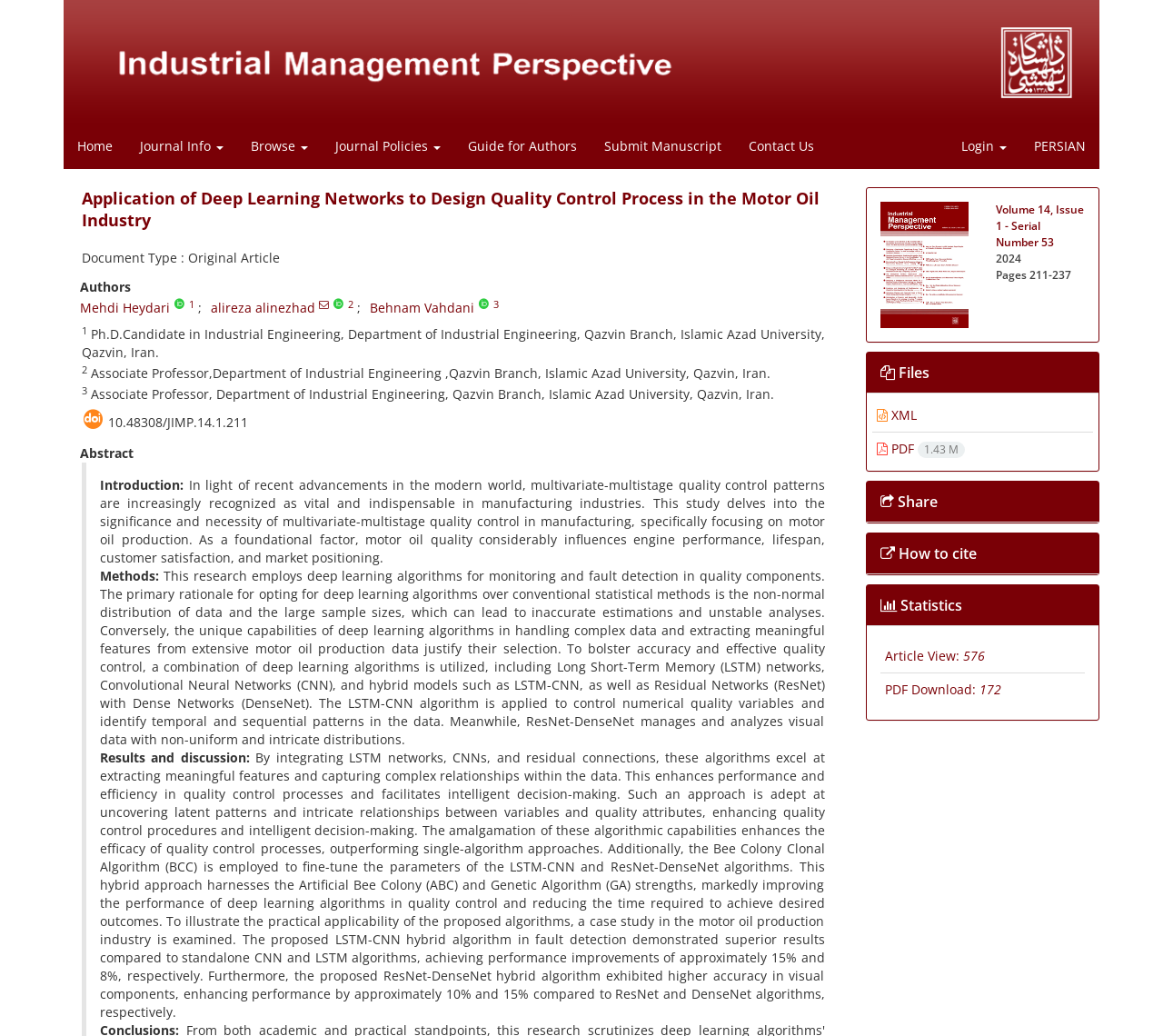Identify the bounding box coordinates of the part that should be clicked to carry out this instruction: "Search for something".

None